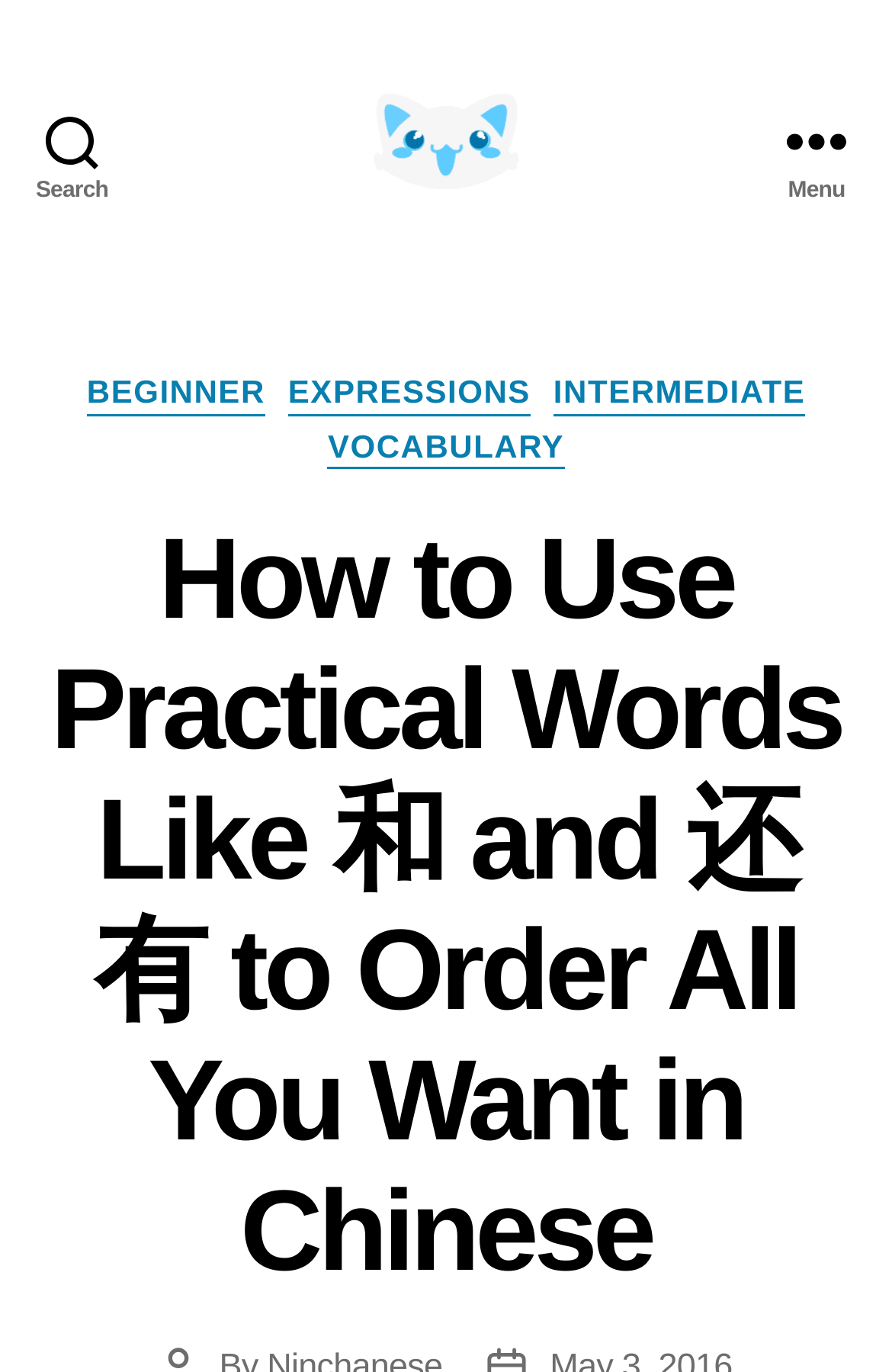How many categories are listed in the menu?
Answer with a single word or short phrase according to what you see in the image.

4